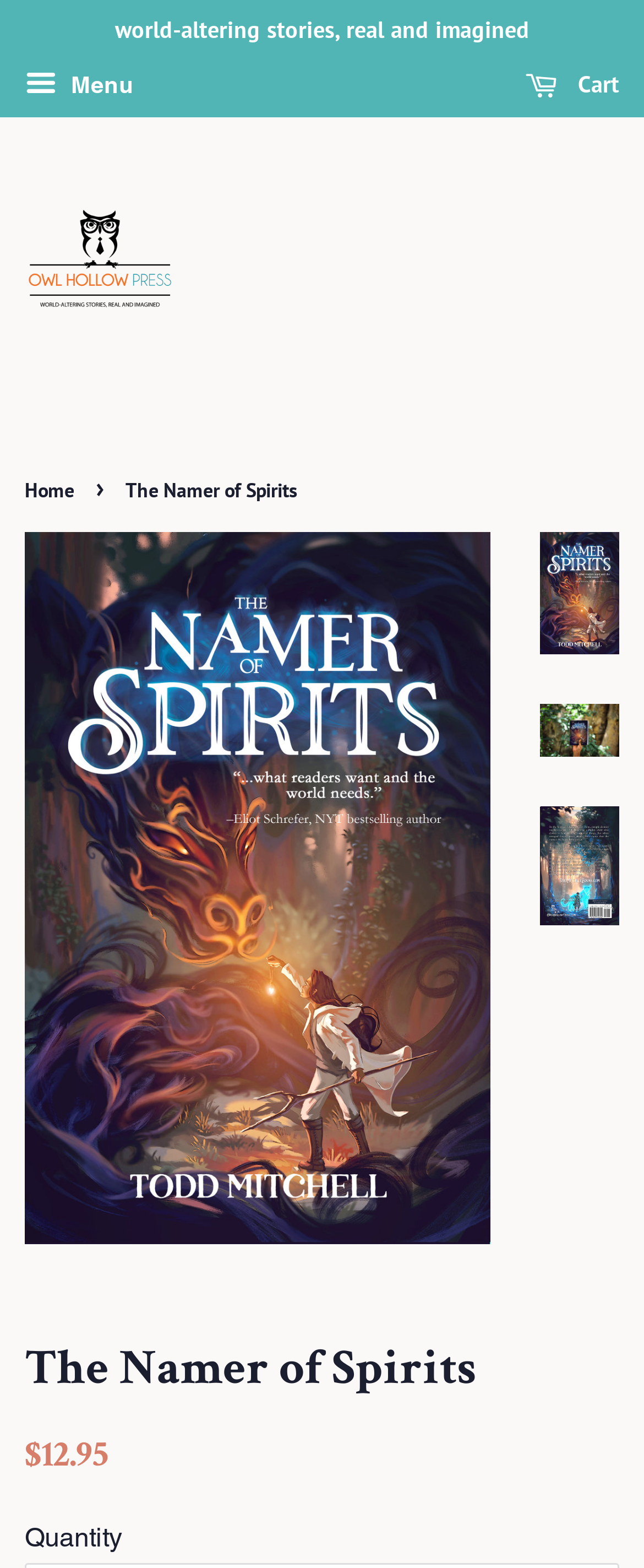Given the element description Cart 0, identify the bounding box coordinates for the UI element on the webpage screenshot. The format should be (top-left x, top-left y, bottom-right x, bottom-right y), with values between 0 and 1.

[0.815, 0.038, 0.962, 0.073]